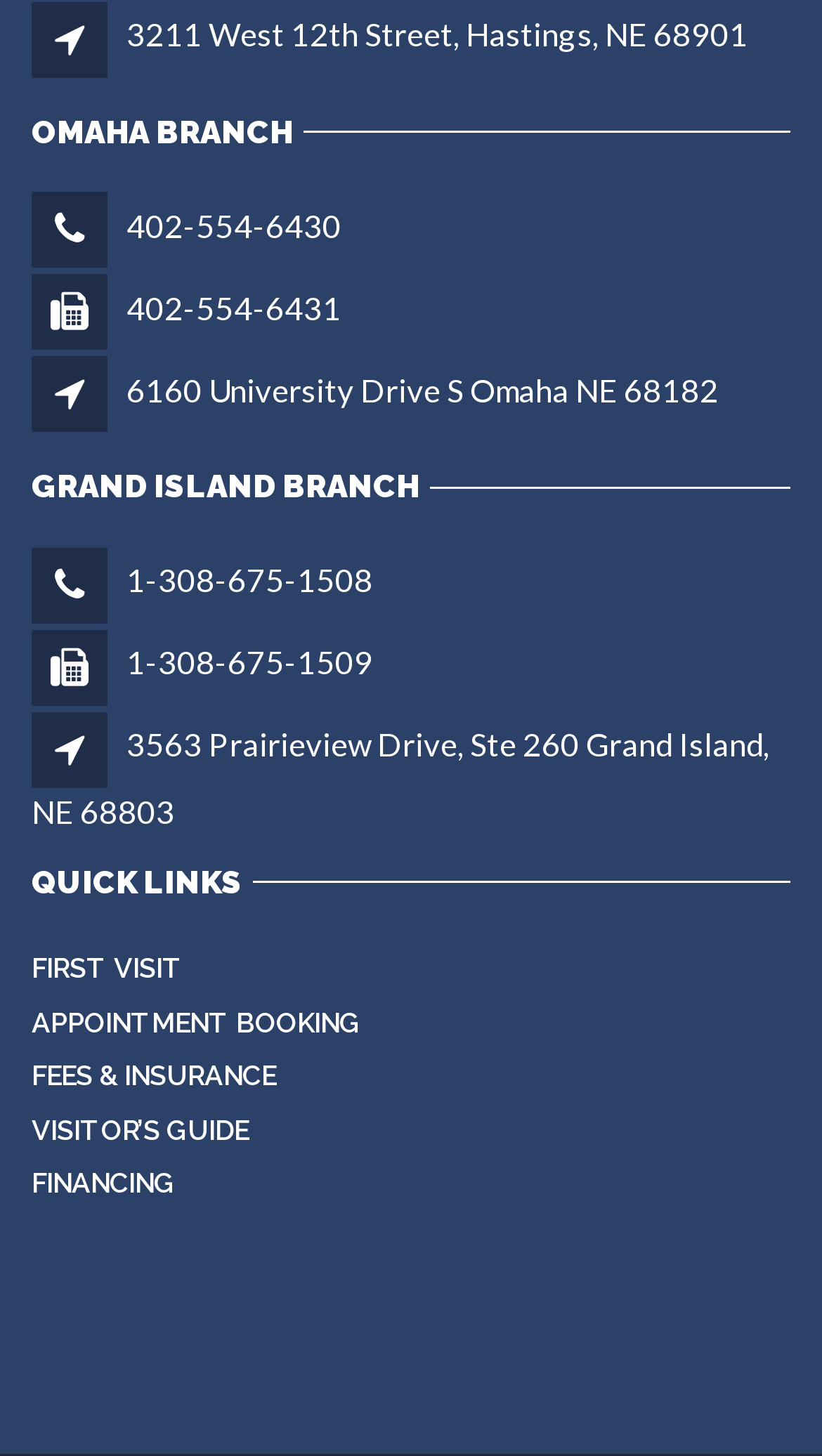Bounding box coordinates are given in the format (top-left x, top-left y, bottom-right x, bottom-right y). All values should be floating point numbers between 0 and 1. Provide the bounding box coordinate for the UI element described as: Financing

[0.038, 0.795, 0.213, 0.832]